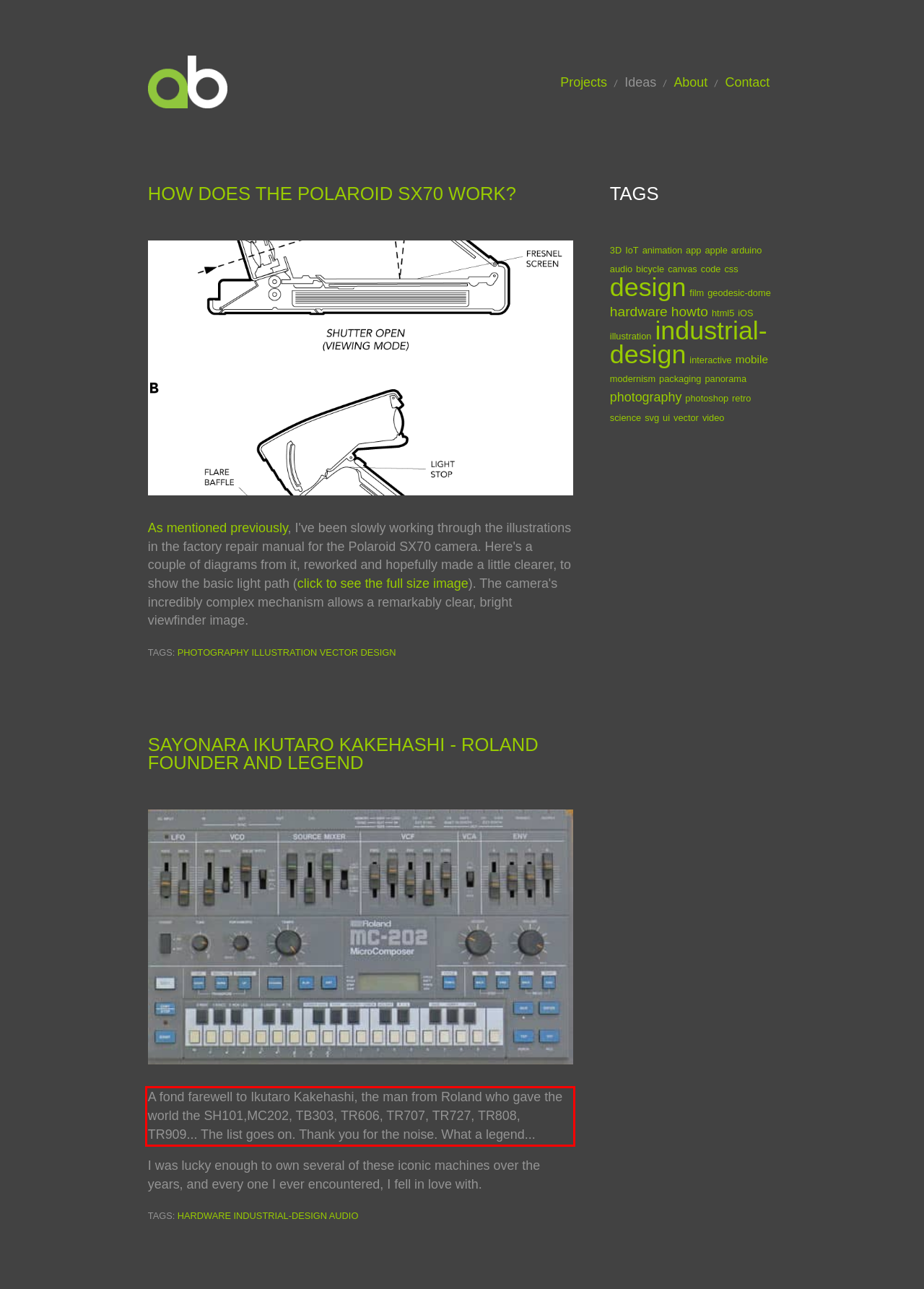In the screenshot of the webpage, find the red bounding box and perform OCR to obtain the text content restricted within this red bounding box.

A fond farewell to Ikutaro Kakehashi, the man from Roland who gave the world the SH101,MC202, TB303, TR606, TR707, TR727, TR808, TR909... The list goes on. Thank you for the noise. What a legend...